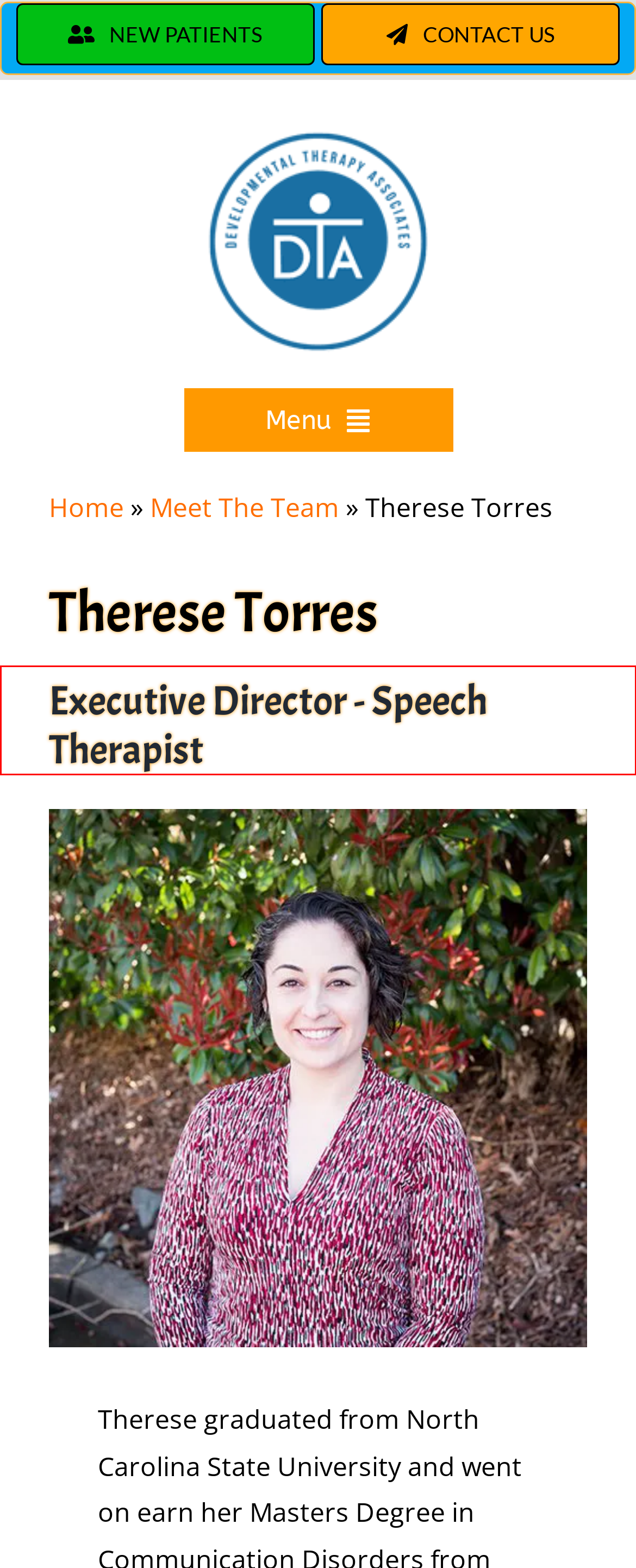Examine the screenshot of the webpage, noting the red bounding box around a UI element. Pick the webpage description that best matches the new page after the element in the red bounding box is clicked. Here are the candidates:
A. Meet The Team | Developmental Therapy Associates
B. Occupational & Speech Therapy Raleigh, Durham, Cary | DTA
C. Speech & Occupational Therapy Durham NC | Developmental Therapy Associates
D. Speech & Occupational Therapy Careers Raleigh, Cary | DTA
E. Speech & Occupational Therapy Internships Raleigh, Cary & Durham | DTA
F. Contact Developmental Therapy Associates
G. Speech & Occupational Therapy Services Raleigh, Cary | DTA
H. Sensory Enrichment Therapy In Durham | DTA

G